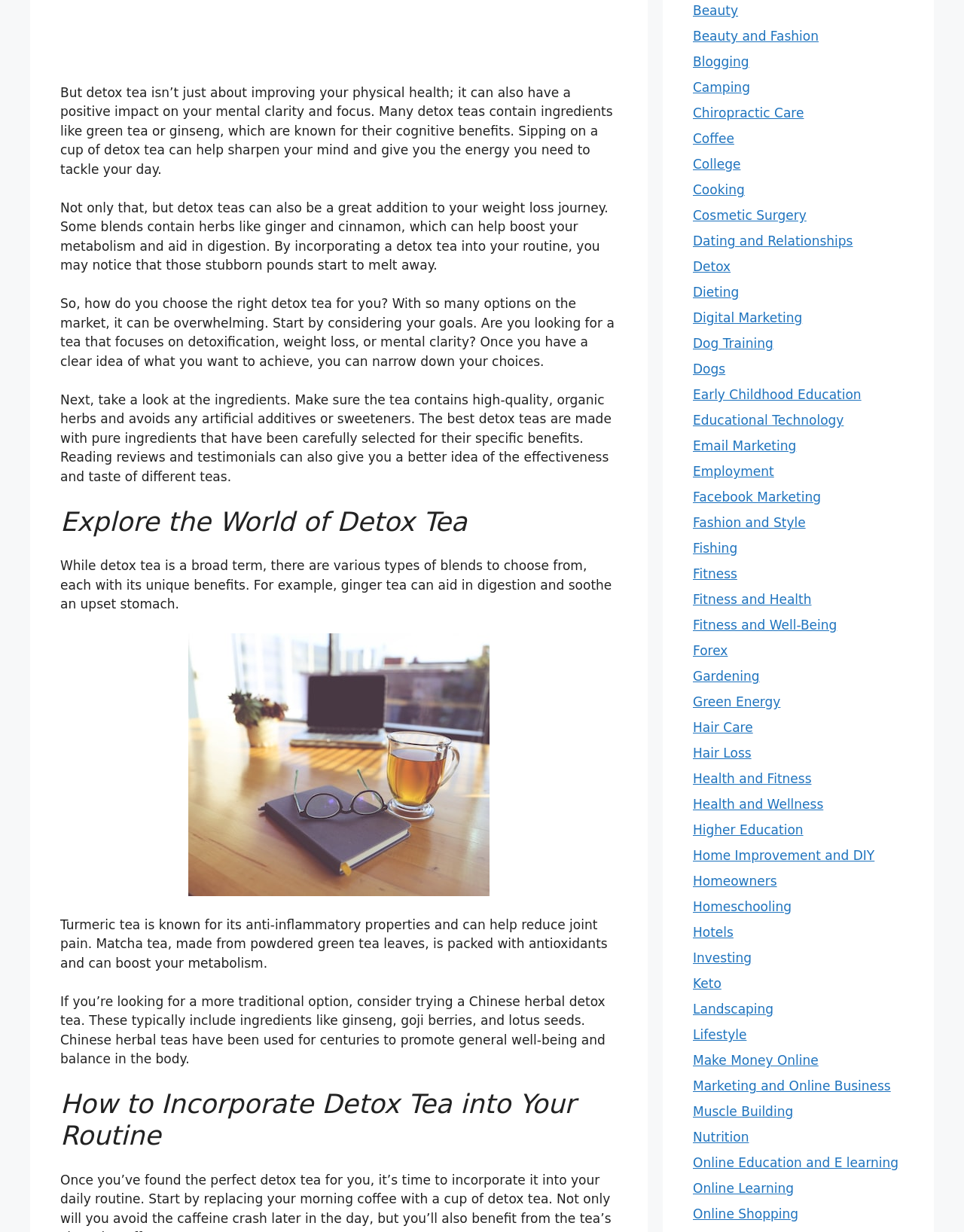Answer the following query concisely with a single word or phrase:
How can you choose the right detox tea?

consider goals, look at ingredients